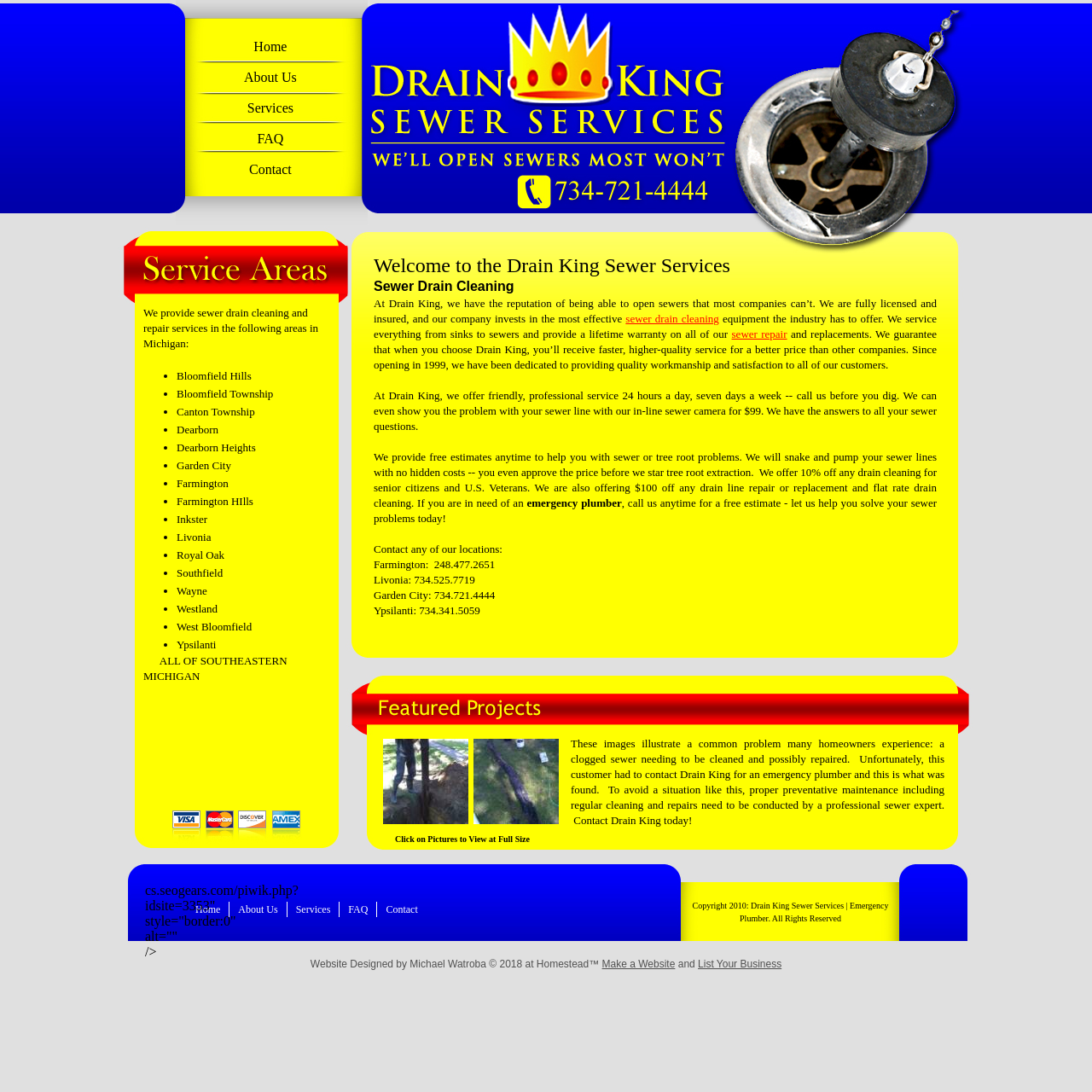Using the elements shown in the image, answer the question comprehensively: What is the warranty offered by Drain King on their services?

The webpage mentions that Drain King offers a lifetime warranty on all of their services, as stated in the sentence 'We service everything from sinks to sewers and provide a lifetime warranty on all of our work'.